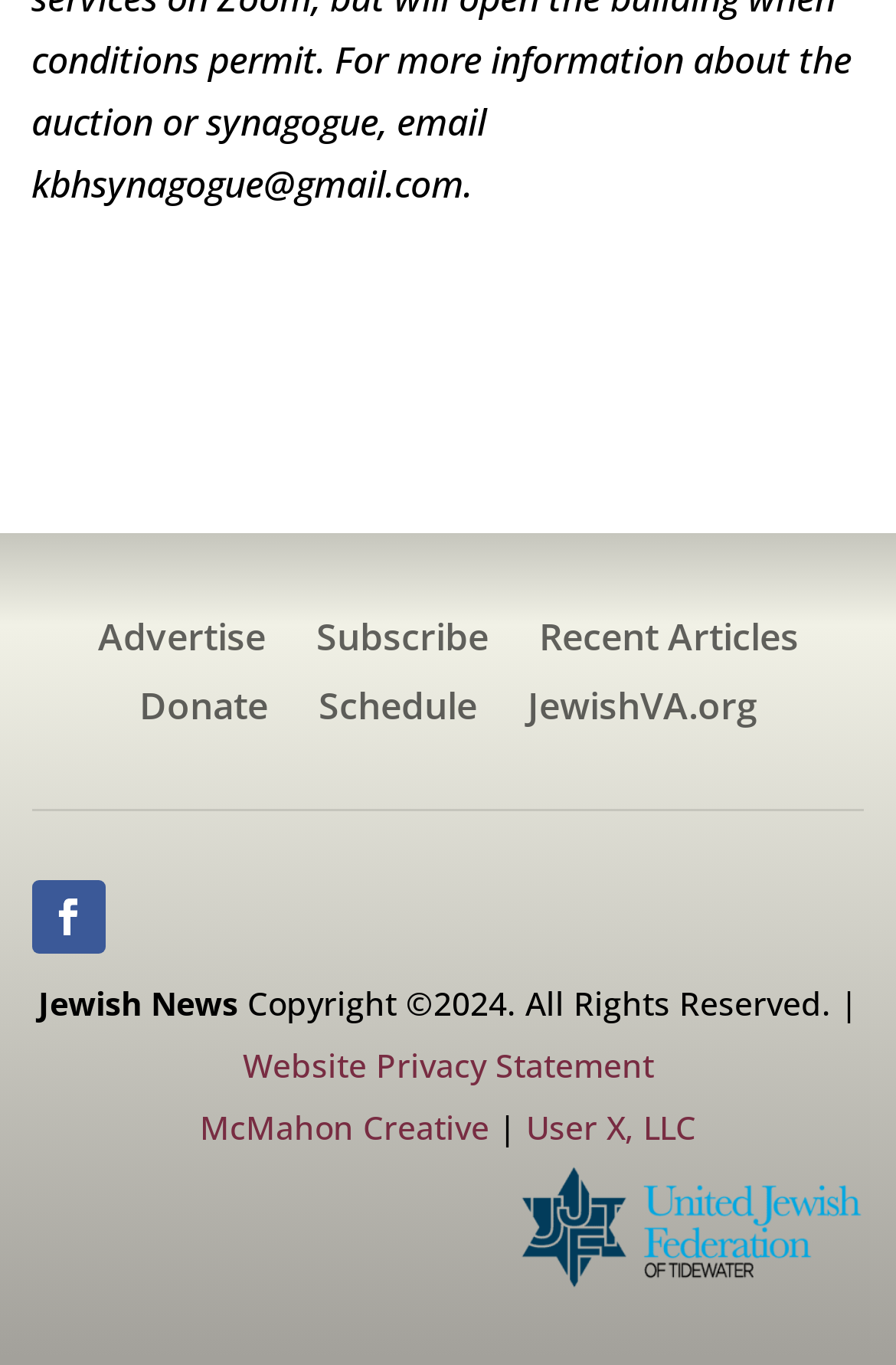What is the copyright year of the website?
Based on the content of the image, thoroughly explain and answer the question.

I determined the answer by looking at the StaticText element with the text 'Copyright ©2024. All Rights Reserved. |' at coordinates [0.265, 0.719, 0.958, 0.751]. The year mentioned in the copyright text is 2024.